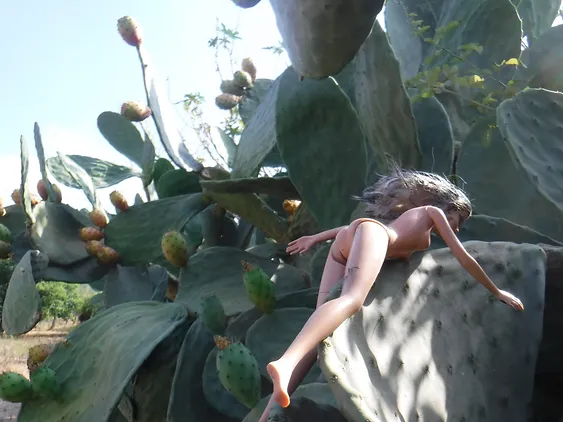What is the effect of sunlight on the scene?
Based on the image, respond with a single word or phrase.

It casts a warm glow